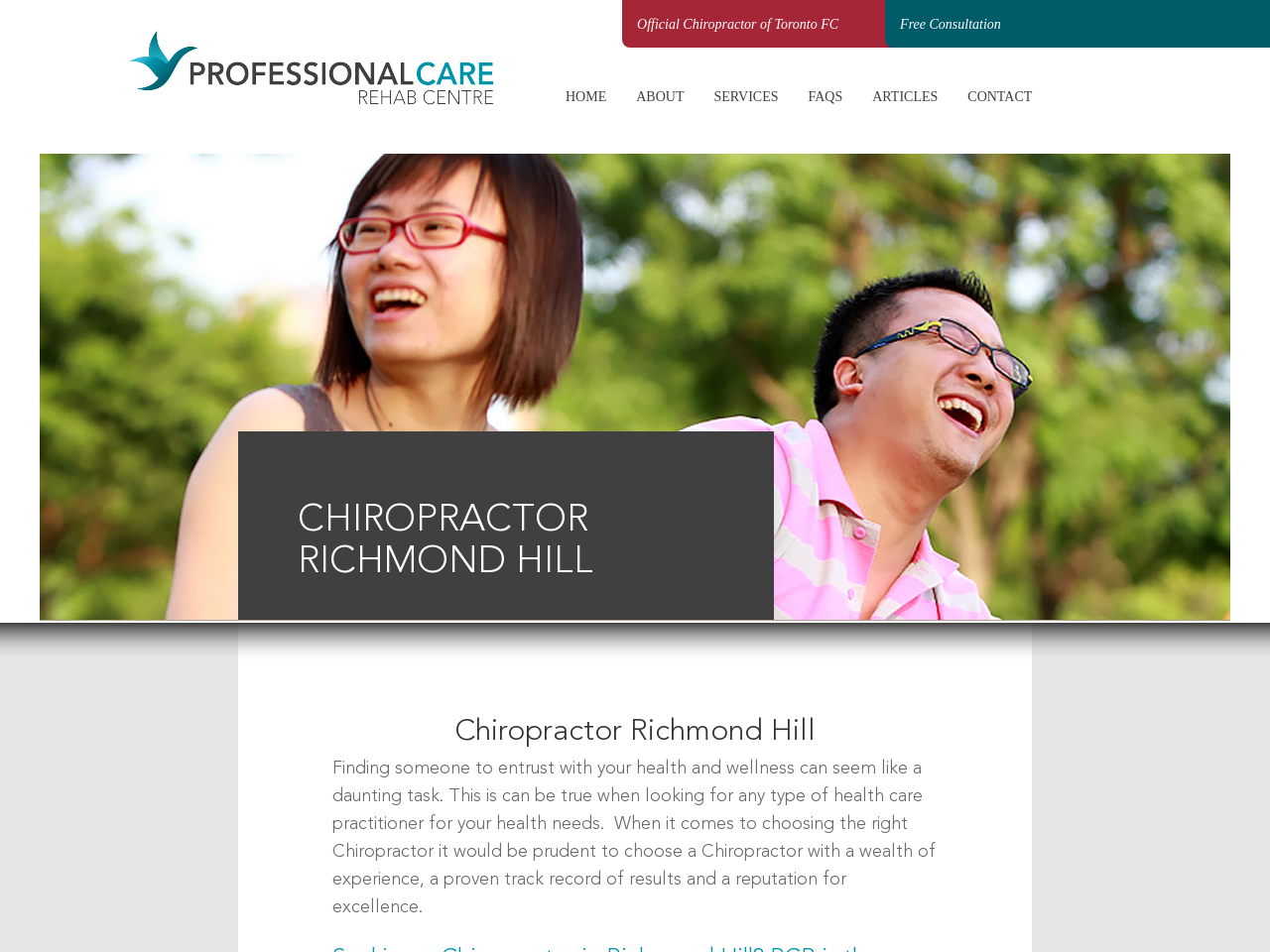Using the information in the image, give a detailed answer to the following question: What is the name of the team associated with the Chiropractor?

The name of the team associated with the Chiropractor can be determined by looking at the link 'Official Chiropractor of Toronto FC', which indicates that the Chiropractor is associated with the Toronto FC team.